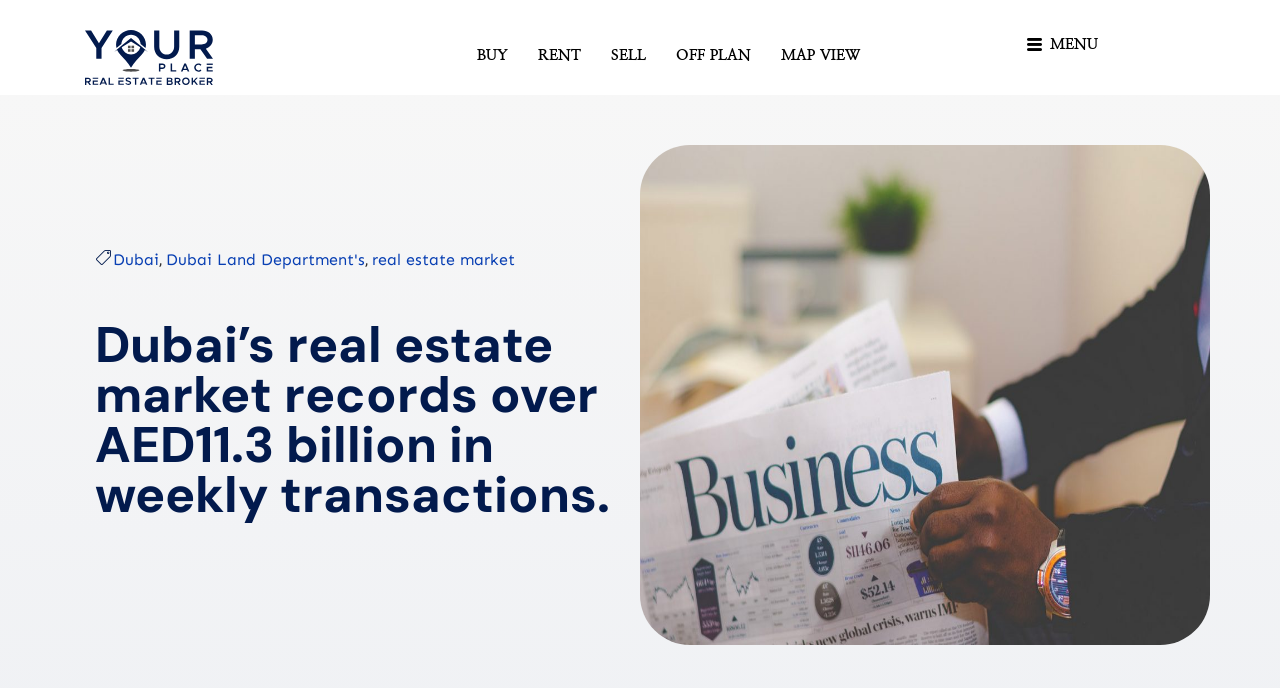Respond to the question below with a concise word or phrase:
What is the source of the real estate market data?

Dubai Land Department